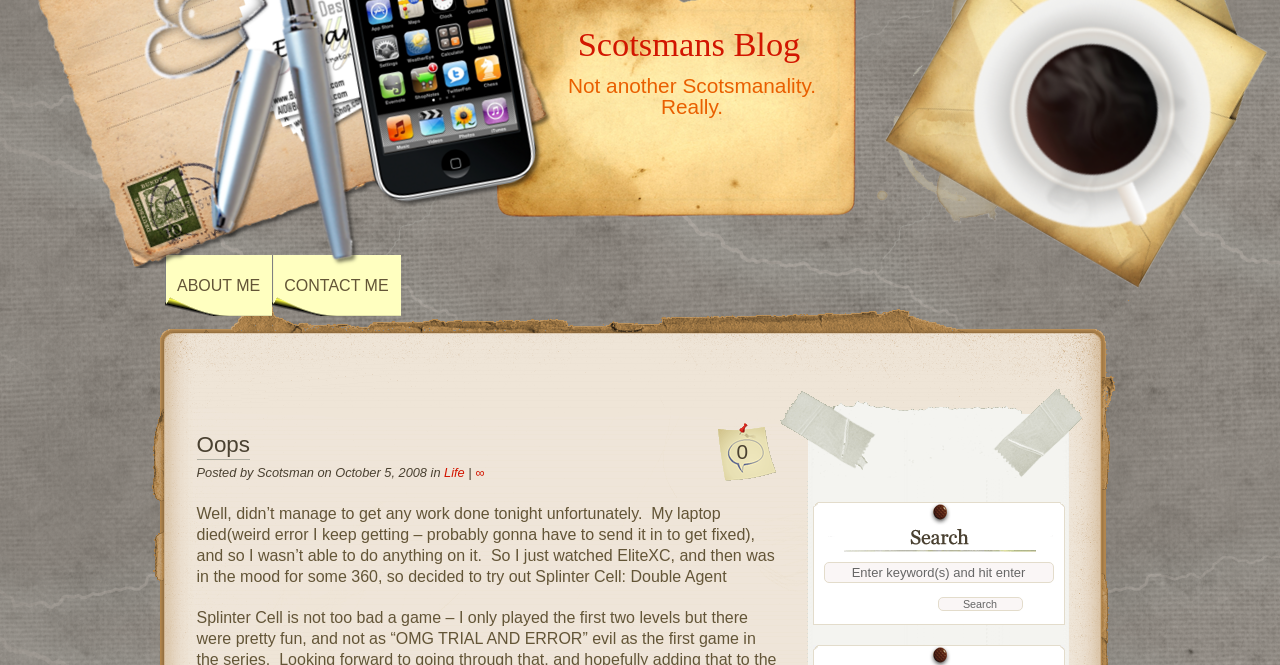Please specify the bounding box coordinates of the region to click in order to perform the following instruction: "learn about training".

None